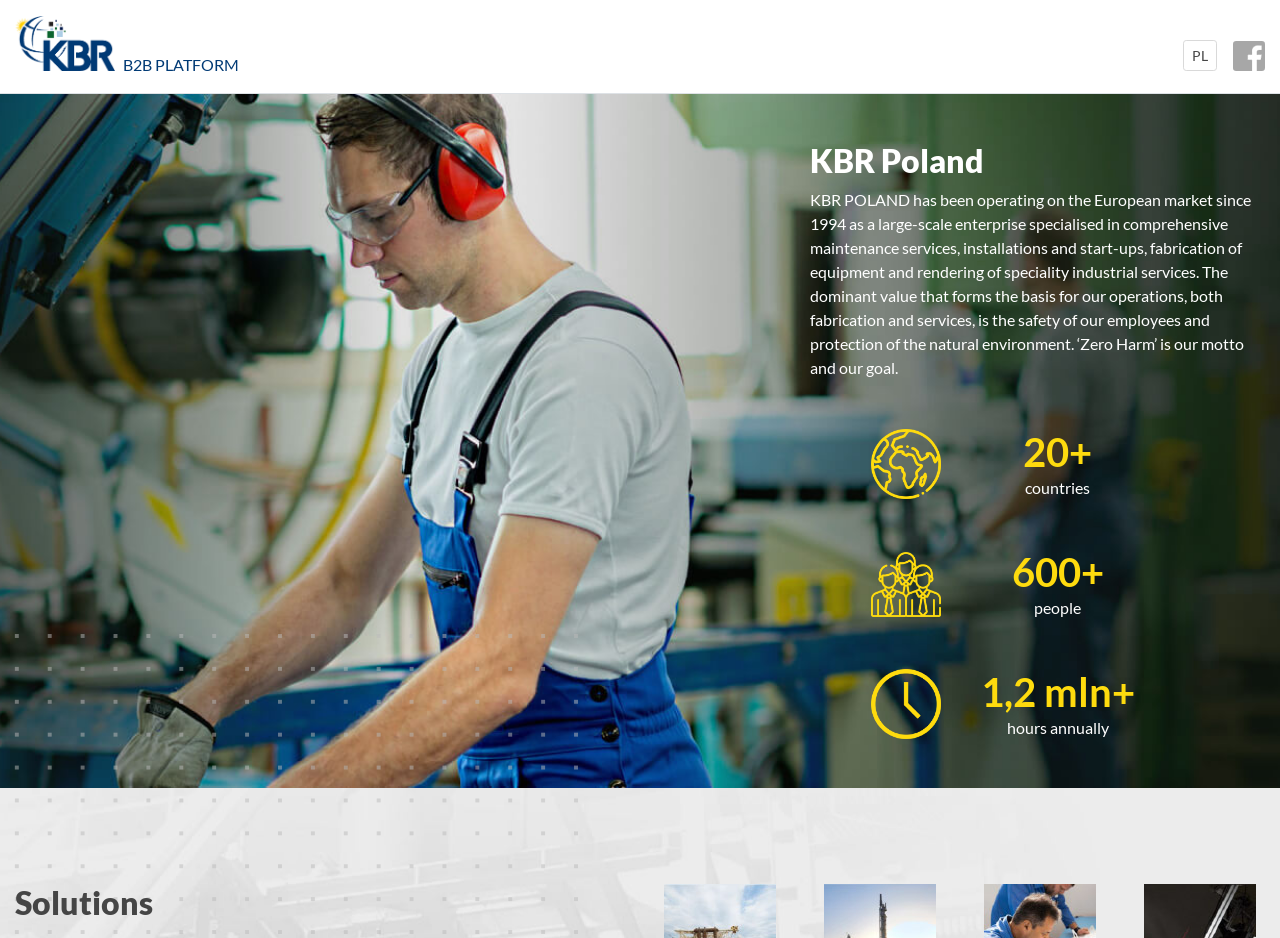Please find the bounding box for the UI component described as follows: "PL".

[0.924, 0.043, 0.951, 0.076]